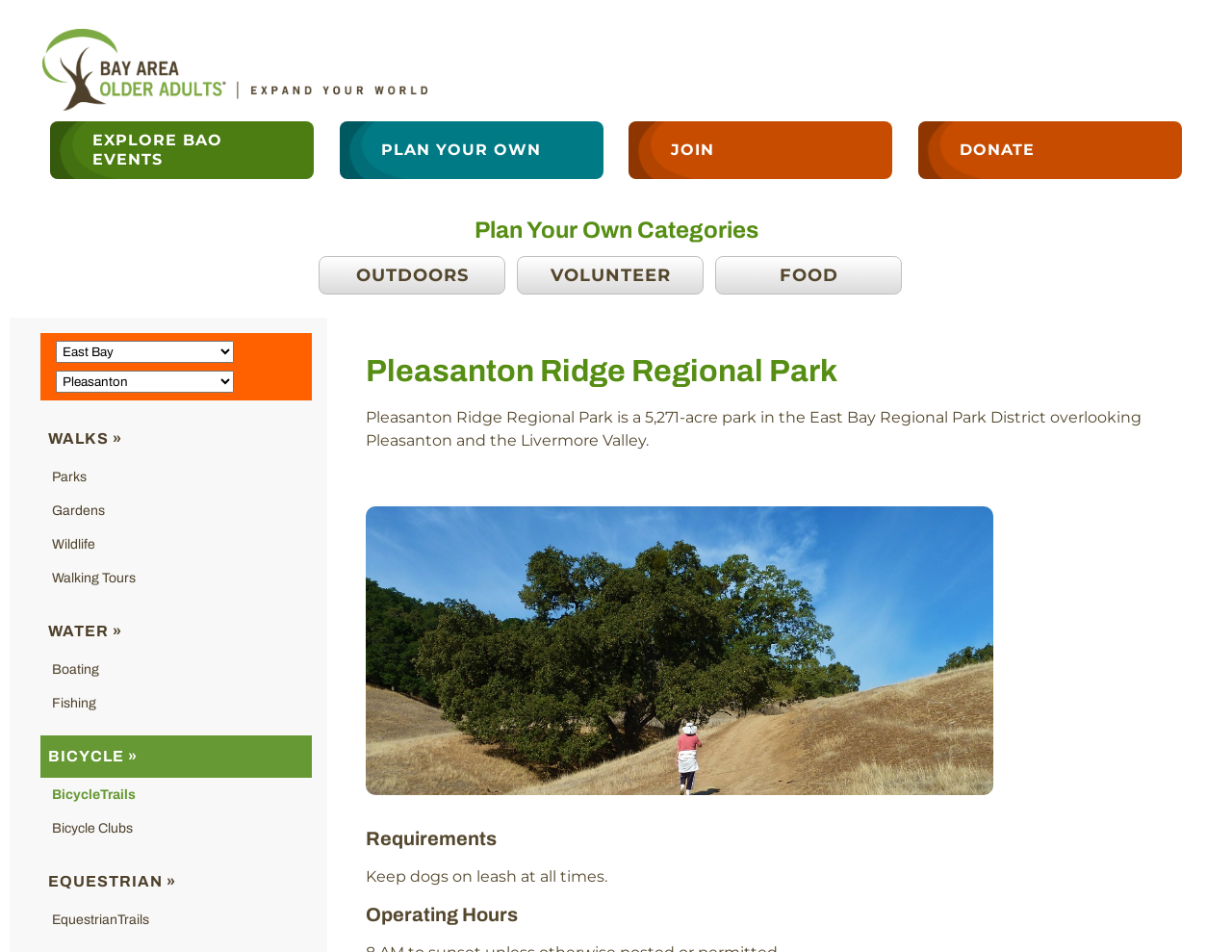Identify the bounding box coordinates of the area that should be clicked in order to complete the given instruction: "Click EXPLORE BAO EVENTS". The bounding box coordinates should be four float numbers between 0 and 1, i.e., [left, top, right, bottom].

[0.041, 0.127, 0.255, 0.188]